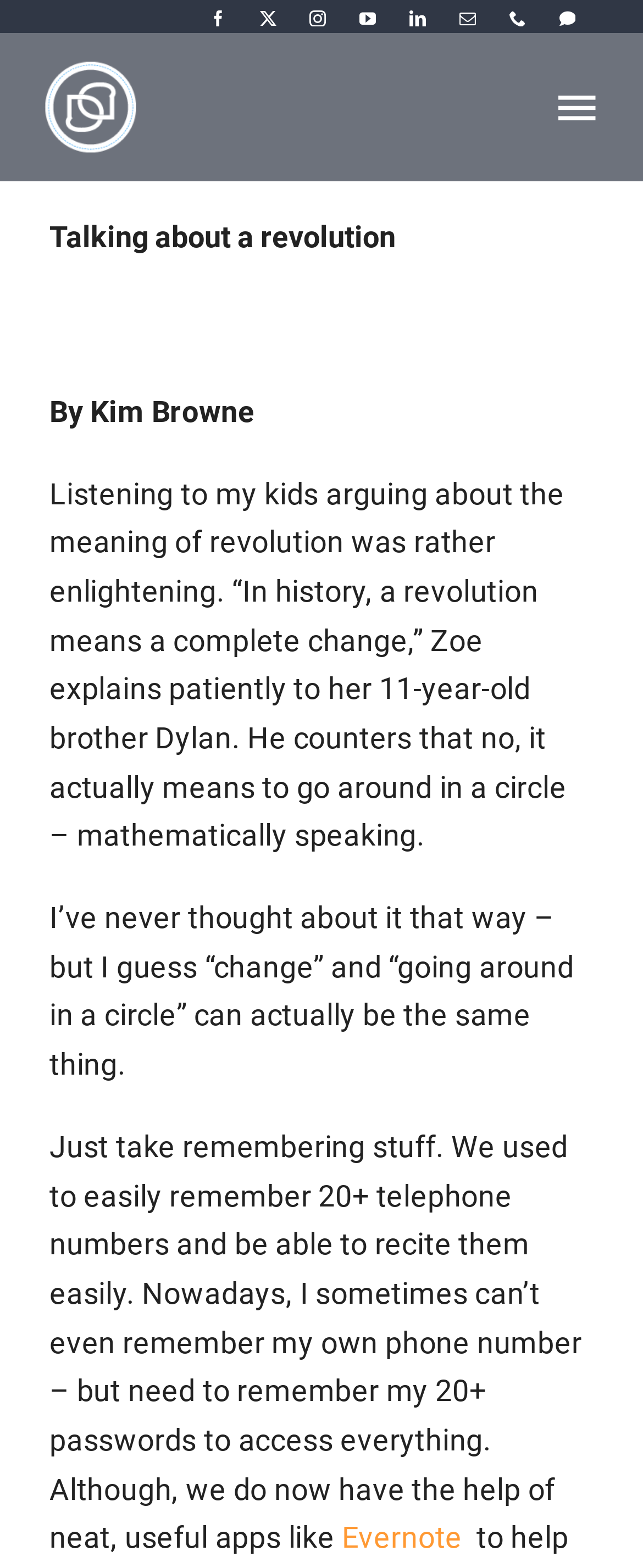For the element described, predict the bounding box coordinates as (top-left x, top-left y, bottom-right x, bottom-right y). All values should be between 0 and 1. Element description: Julia @ Rainbeaubelle

None